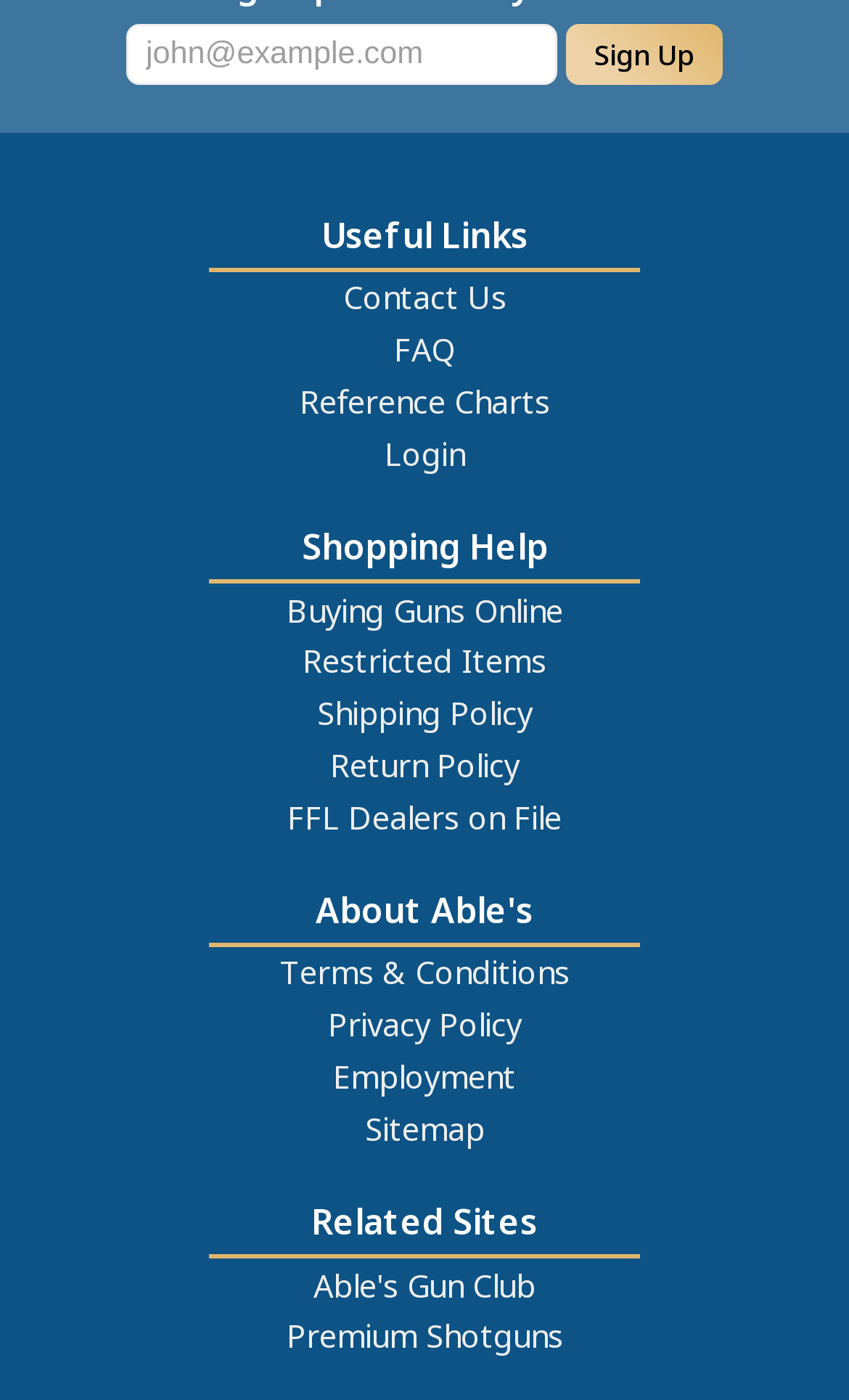Please determine the bounding box coordinates of the section I need to click to accomplish this instruction: "Learn about us".

None